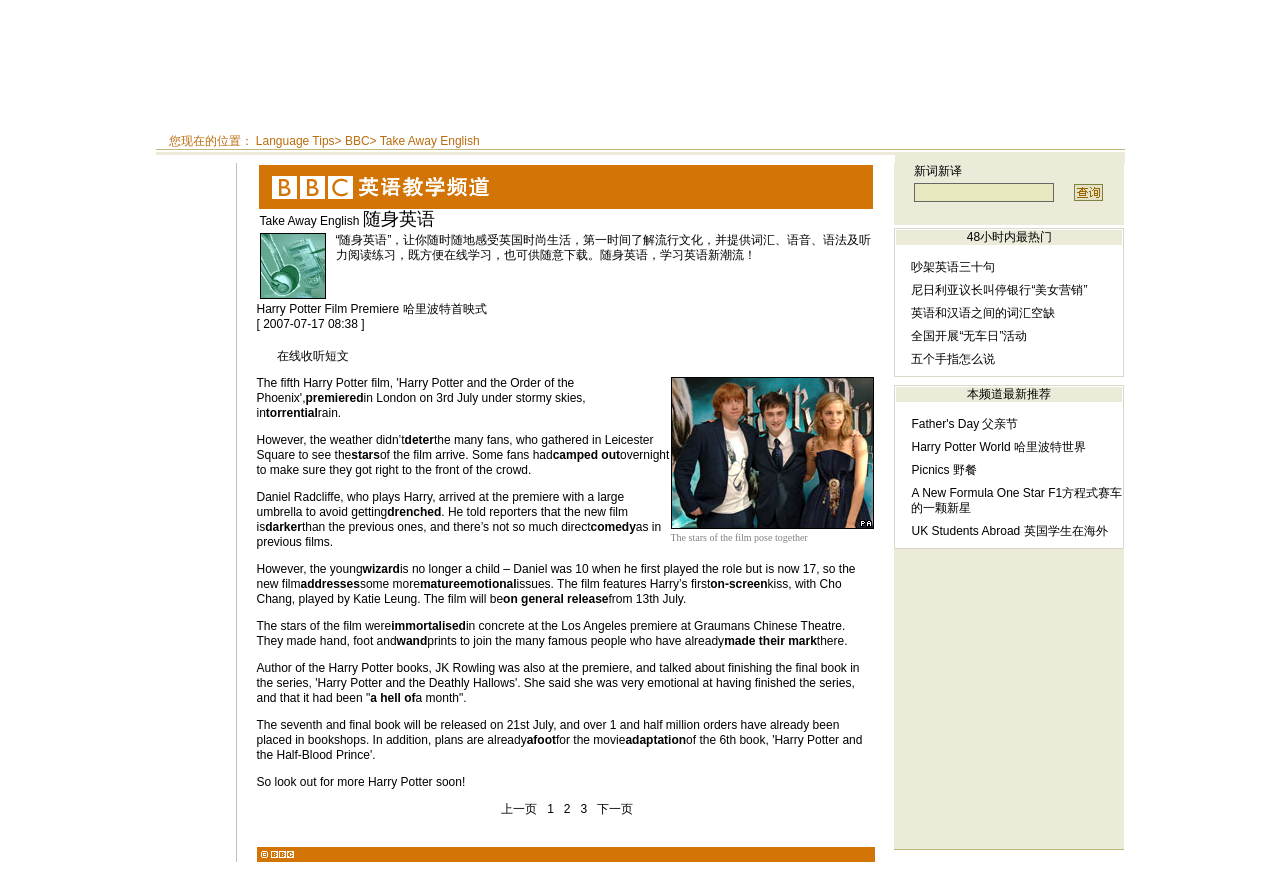Respond to the question with just a single word or phrase: 
What is the name of the theatre where the stars of the film made hand, foot, and wand prints?

Graumans Chinese Theatre